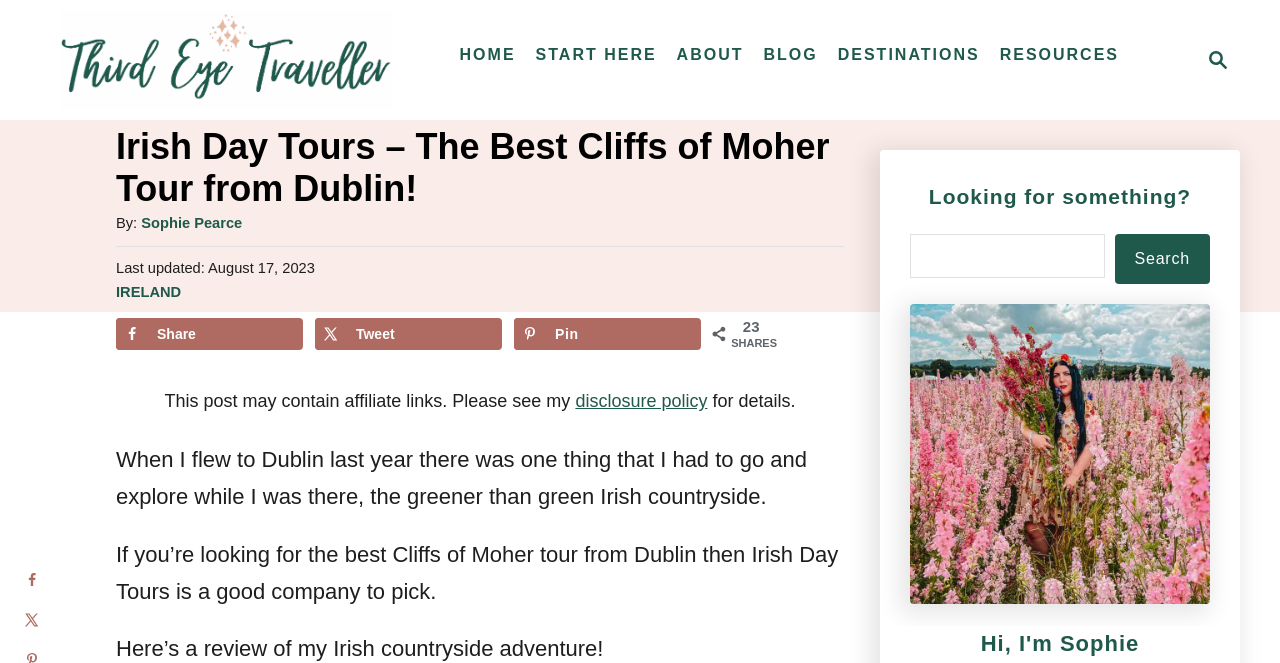Identify the bounding box of the UI element that matches this description: "title="Third Eye Traveller"".

[0.047, 0.015, 0.307, 0.166]